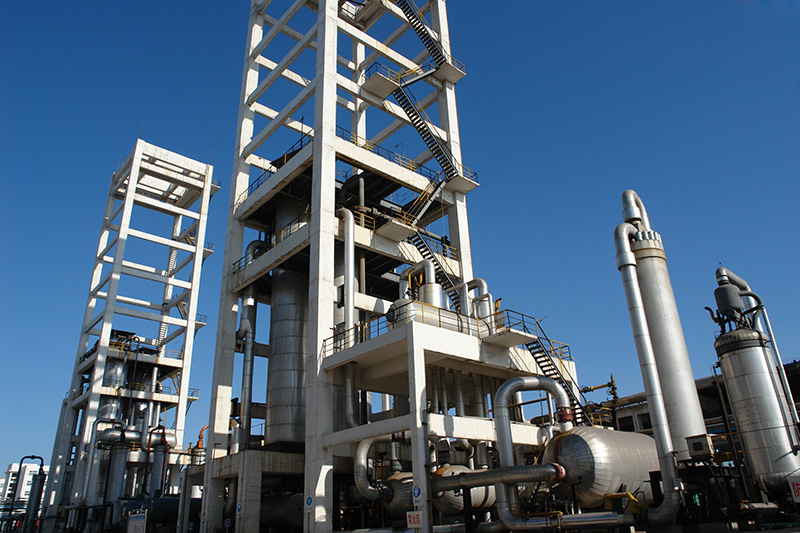What is the color of the sky in the image?
Refer to the screenshot and deliver a thorough answer to the question presented.

The caption explicitly states that the bright blue skies provide a stark contrast against the concrete and metallic elements, emphasizing the scale and modernity of the facility.